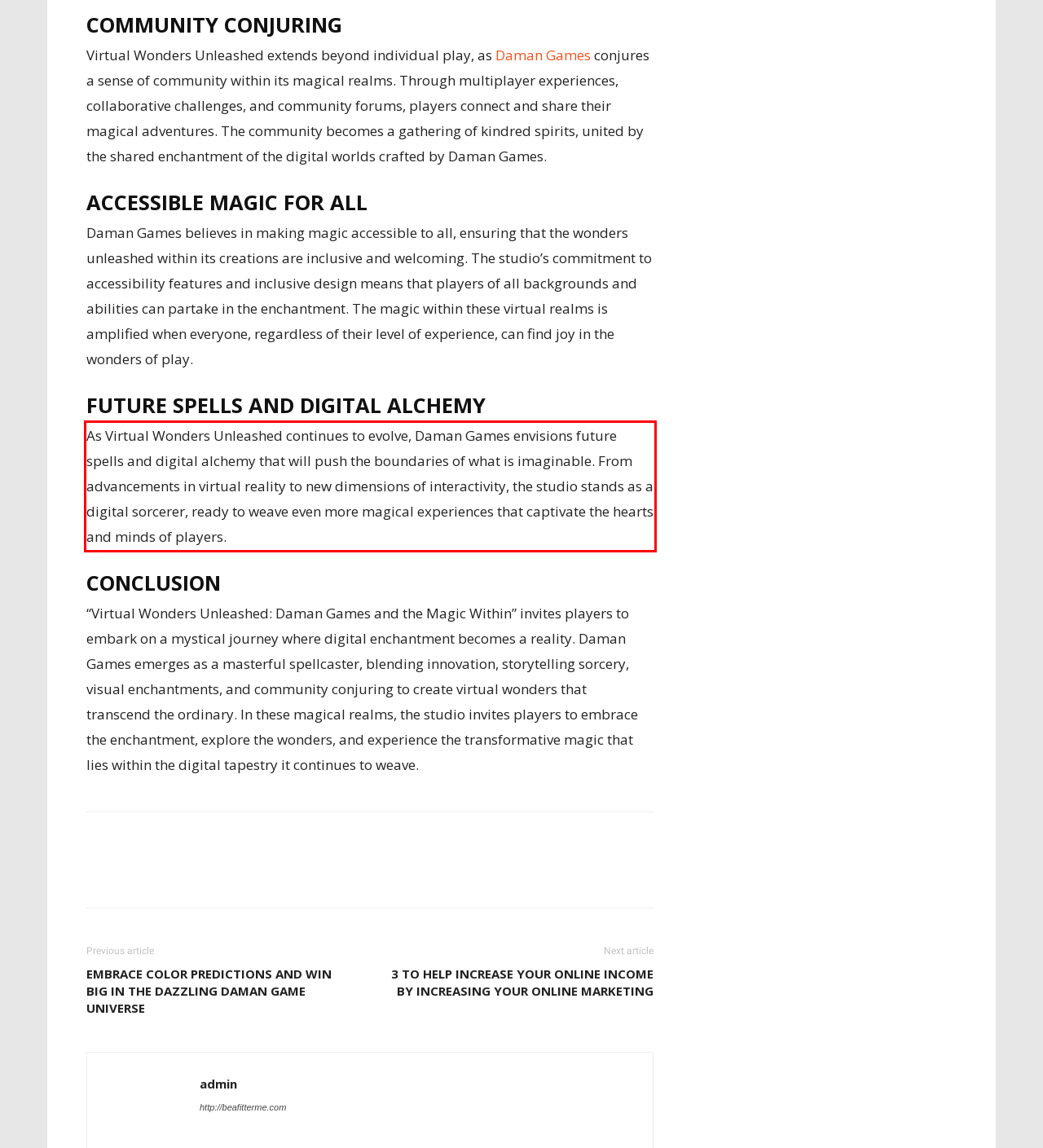Please examine the webpage screenshot containing a red bounding box and use OCR to recognize and output the text inside the red bounding box.

As Virtual Wonders Unleashed continues to evolve, Daman Games envisions future spells and digital alchemy that will push the boundaries of what is imaginable. From advancements in virtual reality to new dimensions of interactivity, the studio stands as a digital sorcerer, ready to weave even more magical experiences that captivate the hearts and minds of players.